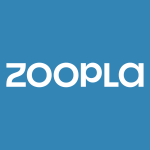Look at the image and write a detailed answer to the question: 
What does the logo of Zoopla symbolize?

The logo of Zoopla serves as a symbol of reliability for both buyers and sellers in the bustling property landscape, embodying the platform's accessibility and user-friendly approach to property searches.